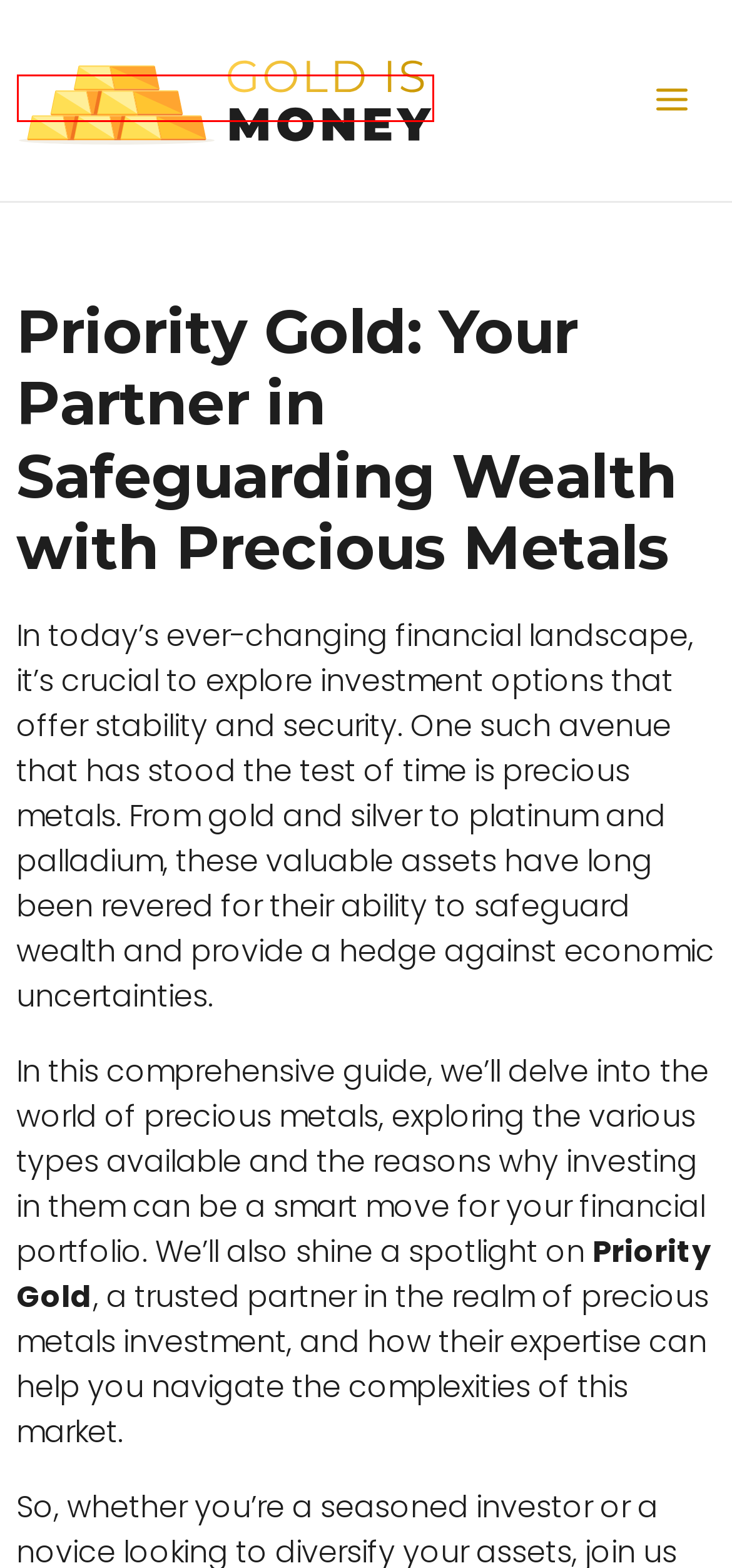You are looking at a screenshot of a webpage with a red bounding box around an element. Determine the best matching webpage description for the new webpage resulting from clicking the element in the red bounding box. Here are the descriptions:
A. Red Rock Secured Review - Is This a Good Gold IRA?
B. Company Comparisons Archives - Gold Is Money 2
C. Gold Is Money 2 - Everything Else is Credit
D. American Bullion Inc. Review 2024 - Is Their Gold IRA Legit?
E. Gold Information Archives - Gold Is Money 2
F. Precious Metals Archives - Gold Is Money 2
G. Coins Archives - Gold Is Money 2
H. Privacy Policy - Gold Is Money 2

C